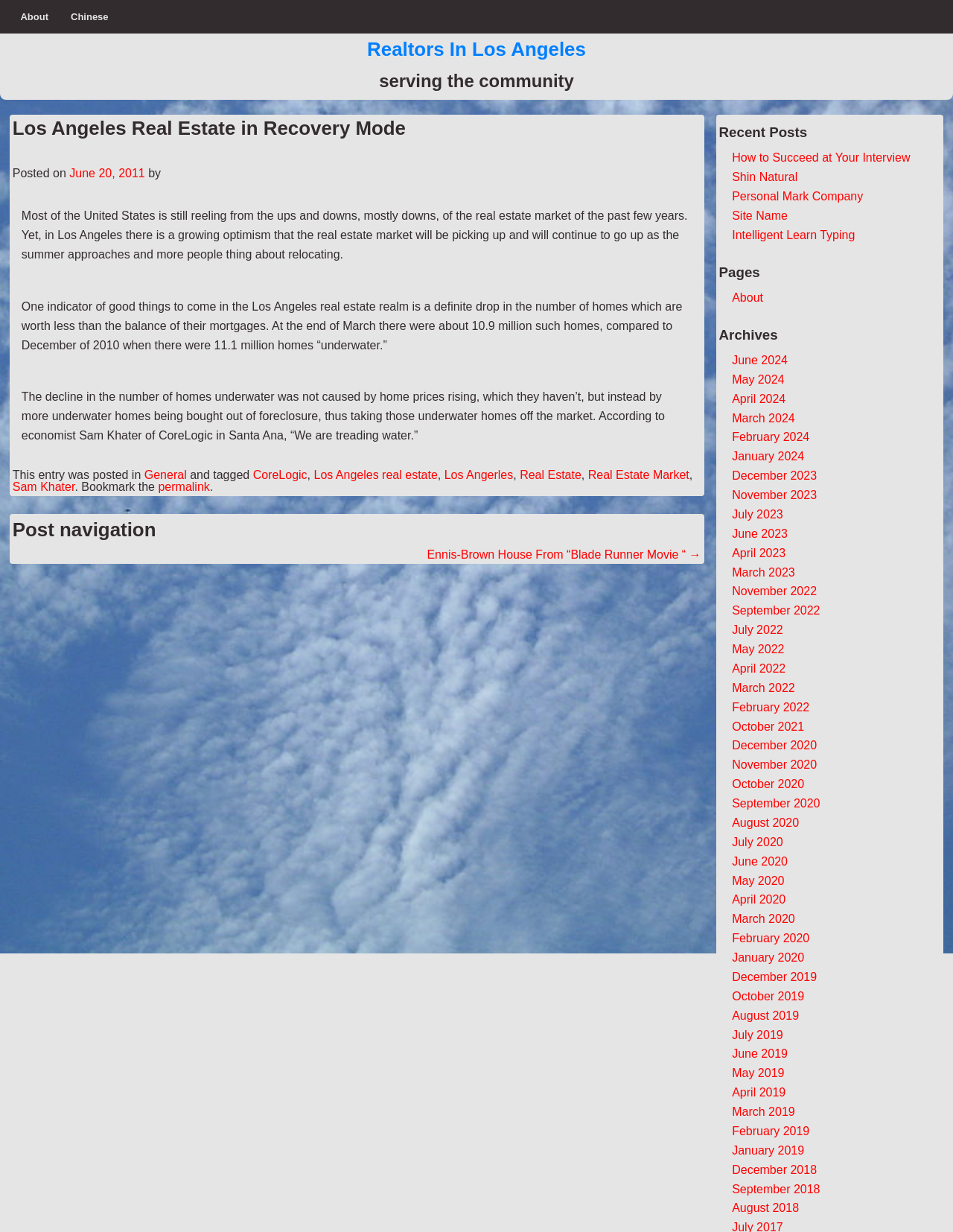Find the bounding box coordinates for the HTML element described in this sentence: "CoreLogic". Provide the coordinates as four float numbers between 0 and 1, in the format [left, top, right, bottom].

[0.265, 0.38, 0.322, 0.391]